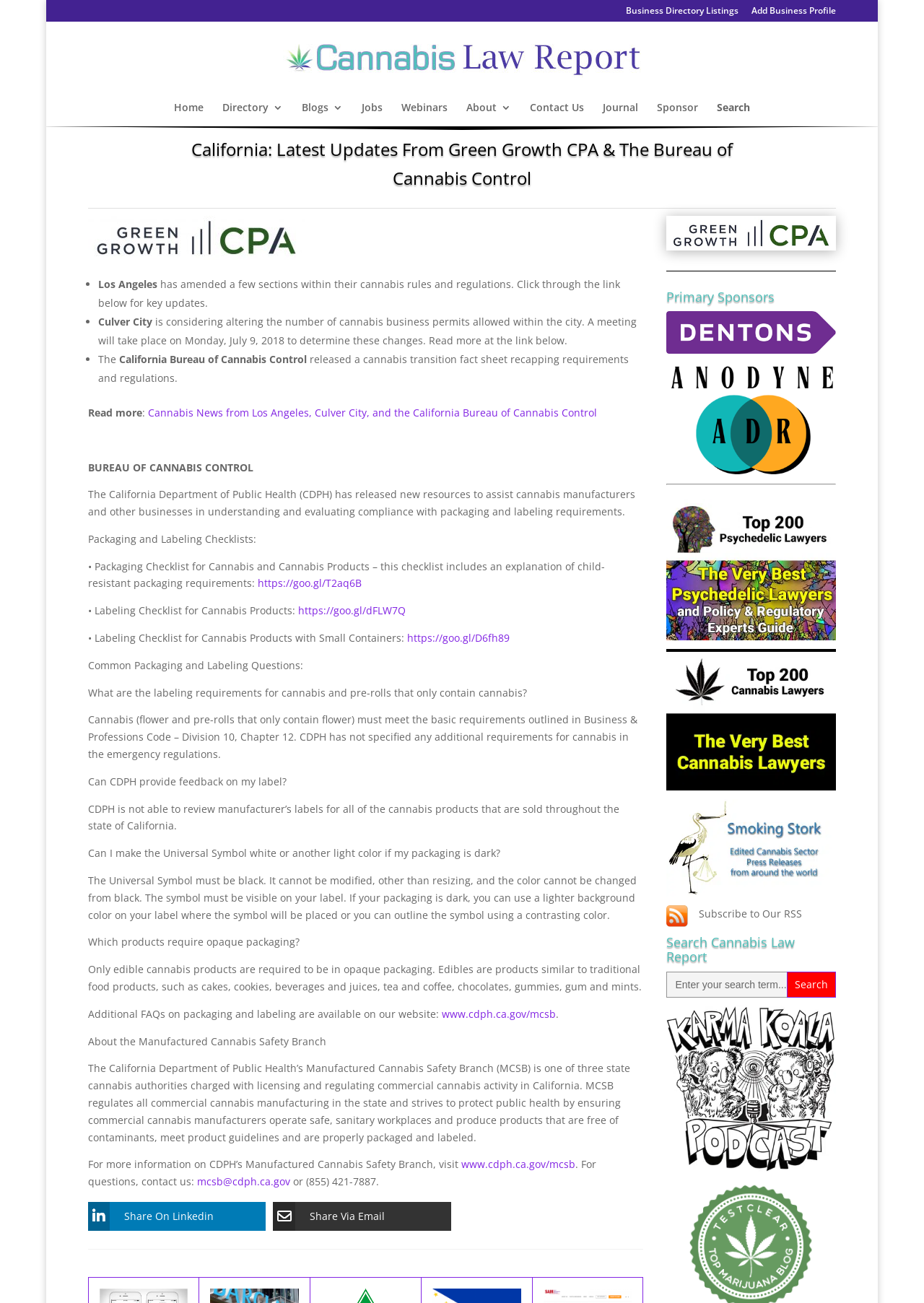What is the purpose of the Manufactured Cannabis Safety Branch?
From the image, provide a succinct answer in one word or a short phrase.

To regulate commercial cannabis manufacturing